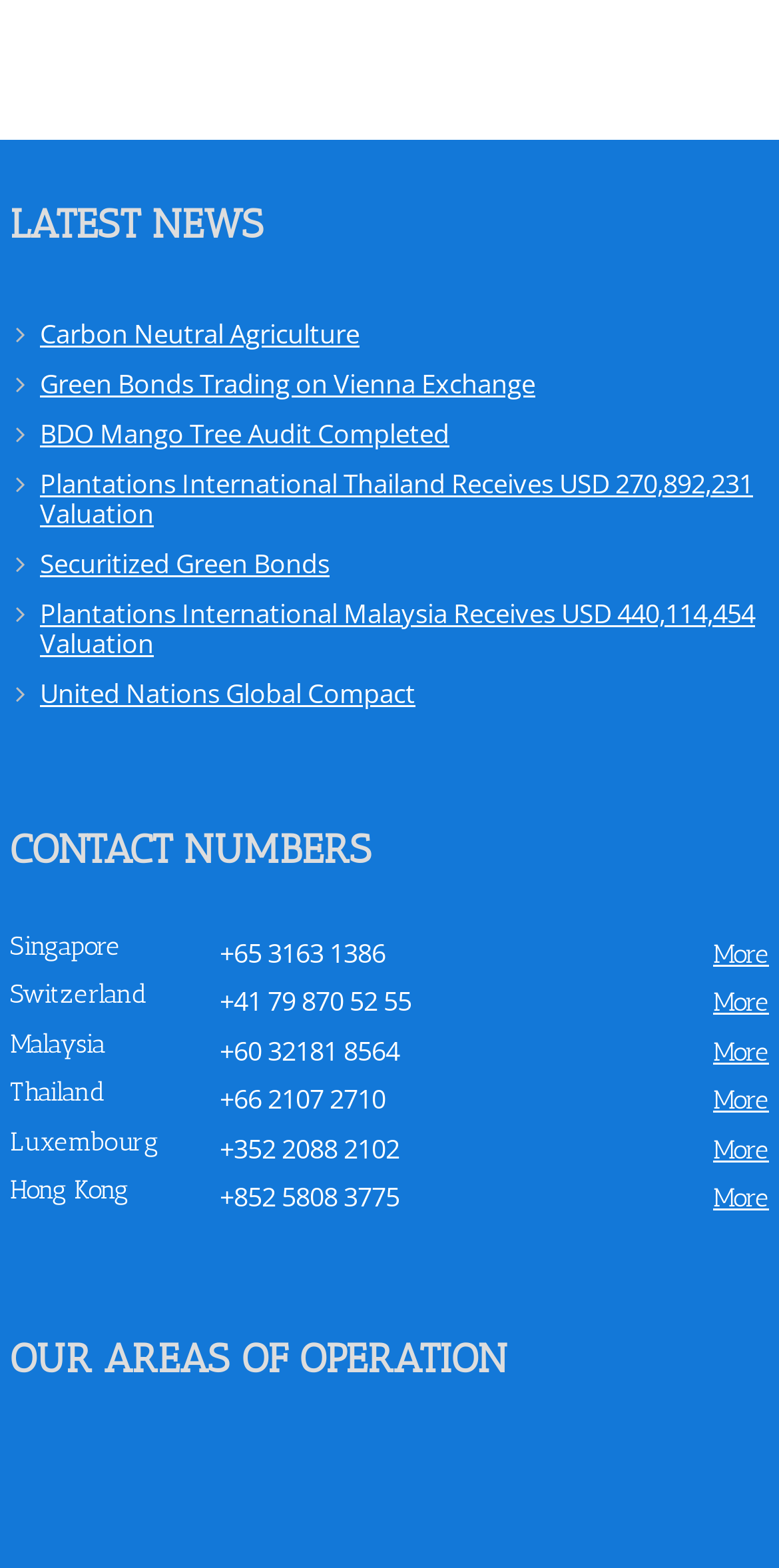Please find the bounding box coordinates for the clickable element needed to perform this instruction: "Check 'OUR AREAS OF OPERATION'".

[0.013, 0.862, 0.987, 0.9]